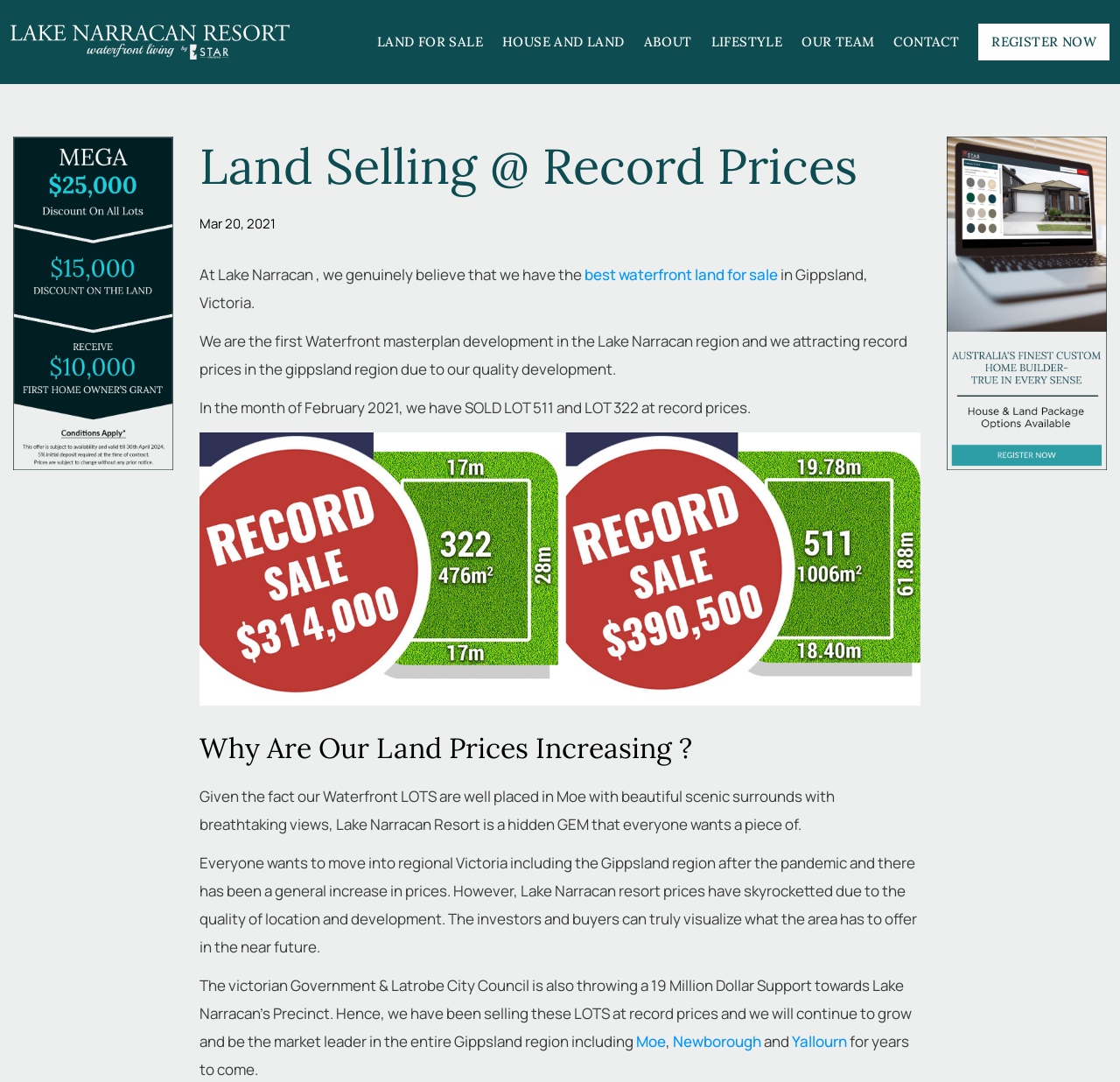What is the location of the land for sale?
Answer the question in a detailed and comprehensive manner.

The location of the land for sale is mentioned in the webpage content as Moe, Victoria, which is a region in Gippsland.